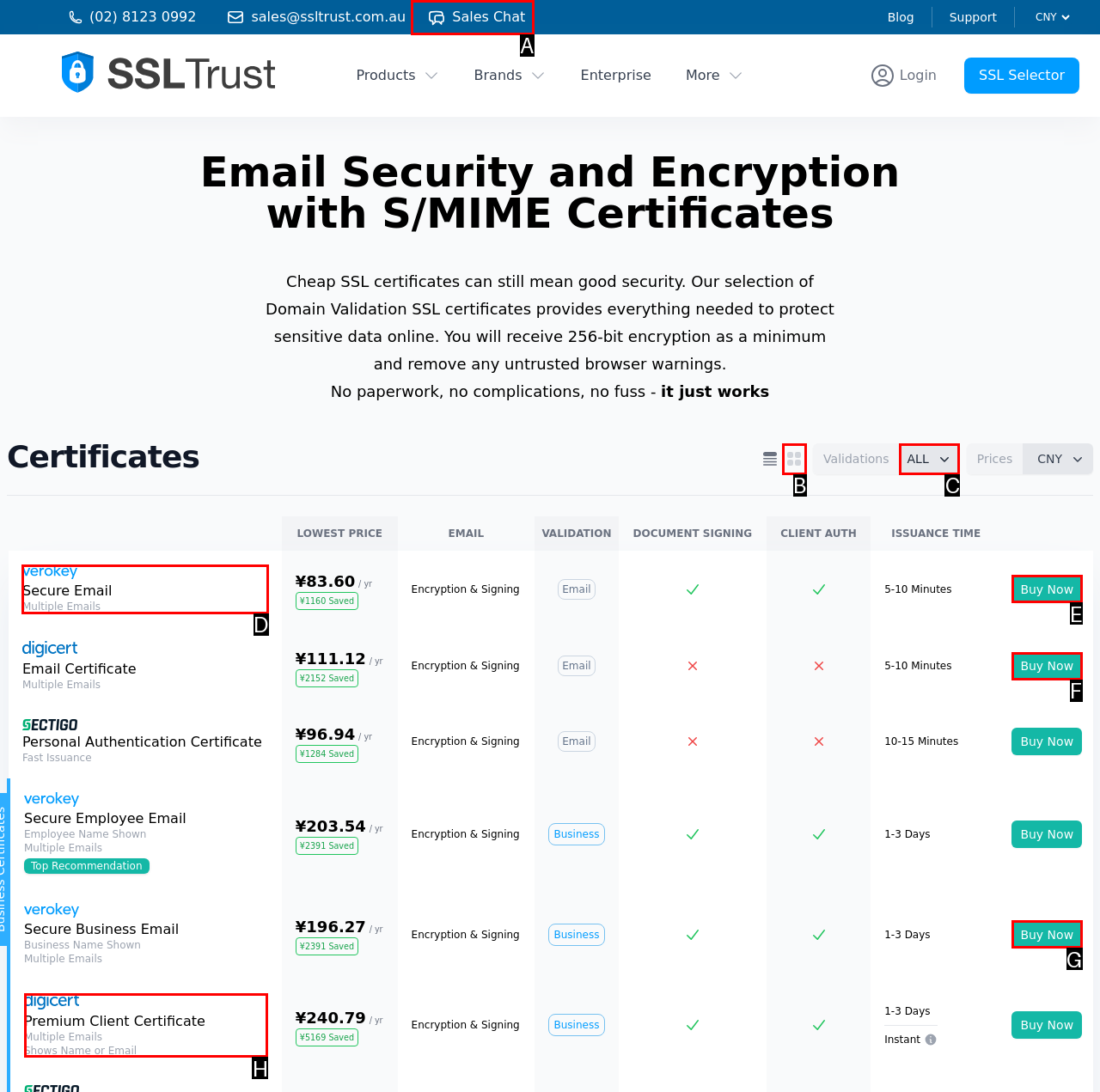Tell me which letter I should select to achieve the following goal: View 'Verokey Secure Email Multiple Emails' details
Answer with the corresponding letter from the provided options directly.

D